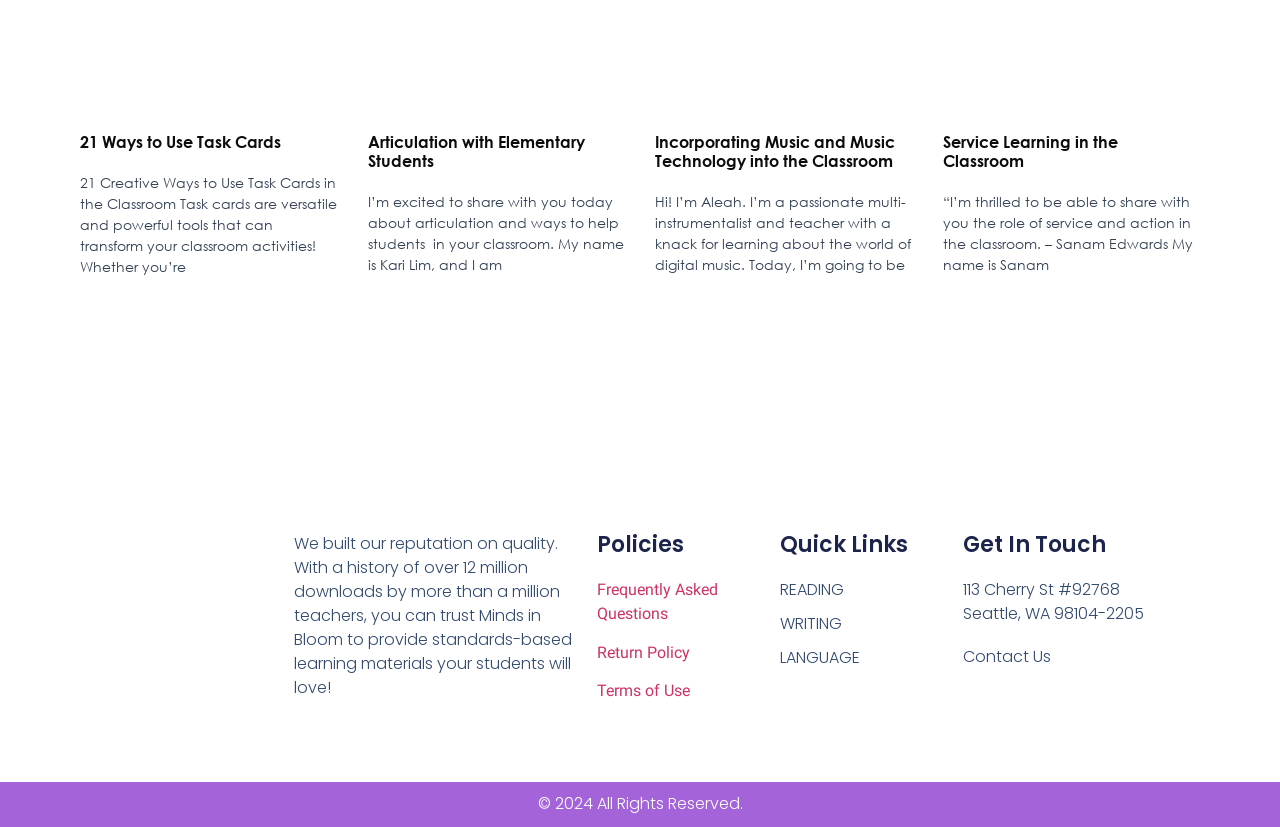From the element description: "Articulation with Elementary Students", extract the bounding box coordinates of the UI element. The coordinates should be expressed as four float numbers between 0 and 1, in the order [left, top, right, bottom].

[0.287, 0.159, 0.457, 0.207]